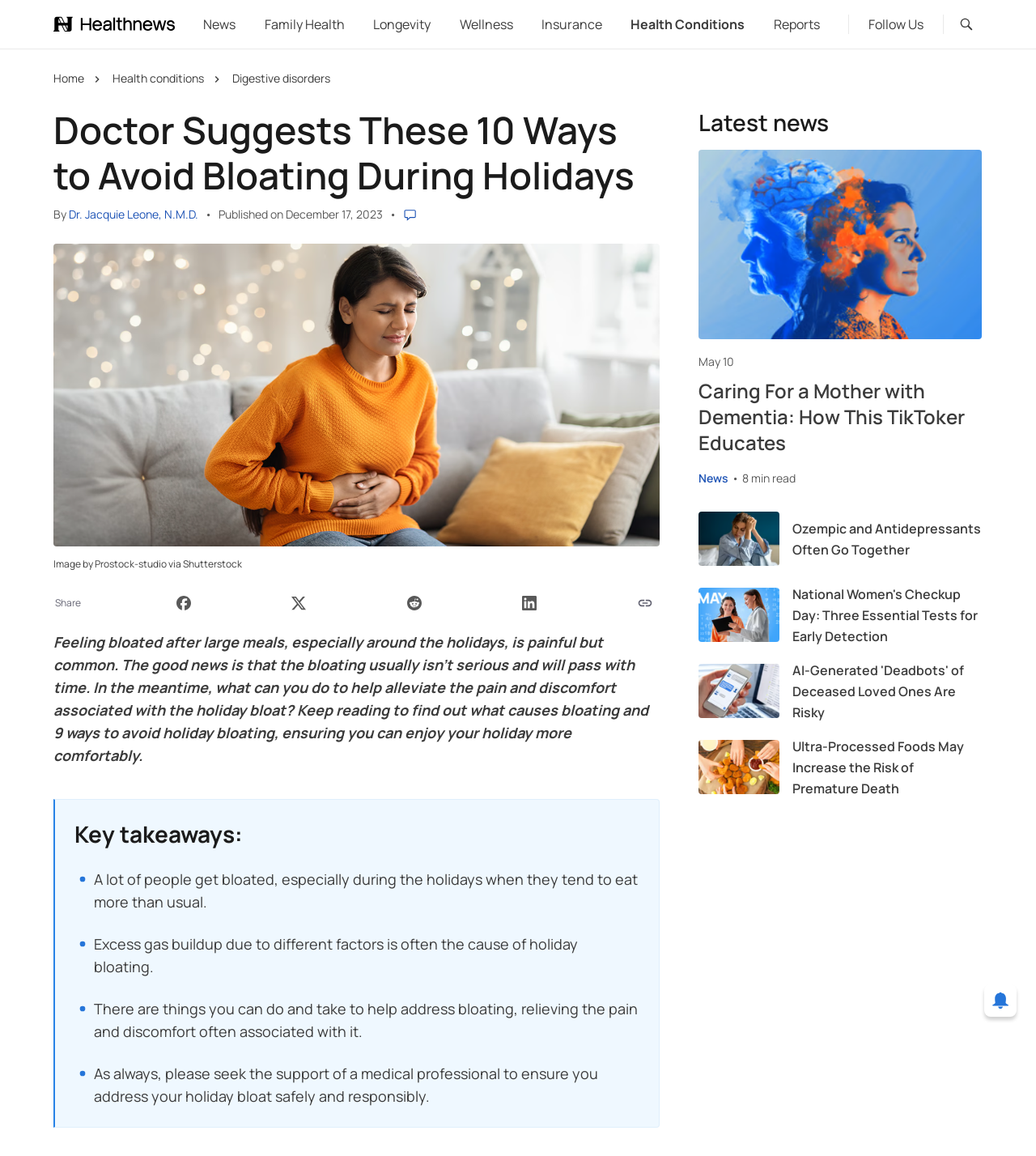Please identify the bounding box coordinates of the element's region that I should click in order to complete the following instruction: "Click on the 'Search' link". The bounding box coordinates consist of four float numbers between 0 and 1, i.e., [left, top, right, bottom].

[0.917, 0.007, 0.948, 0.035]